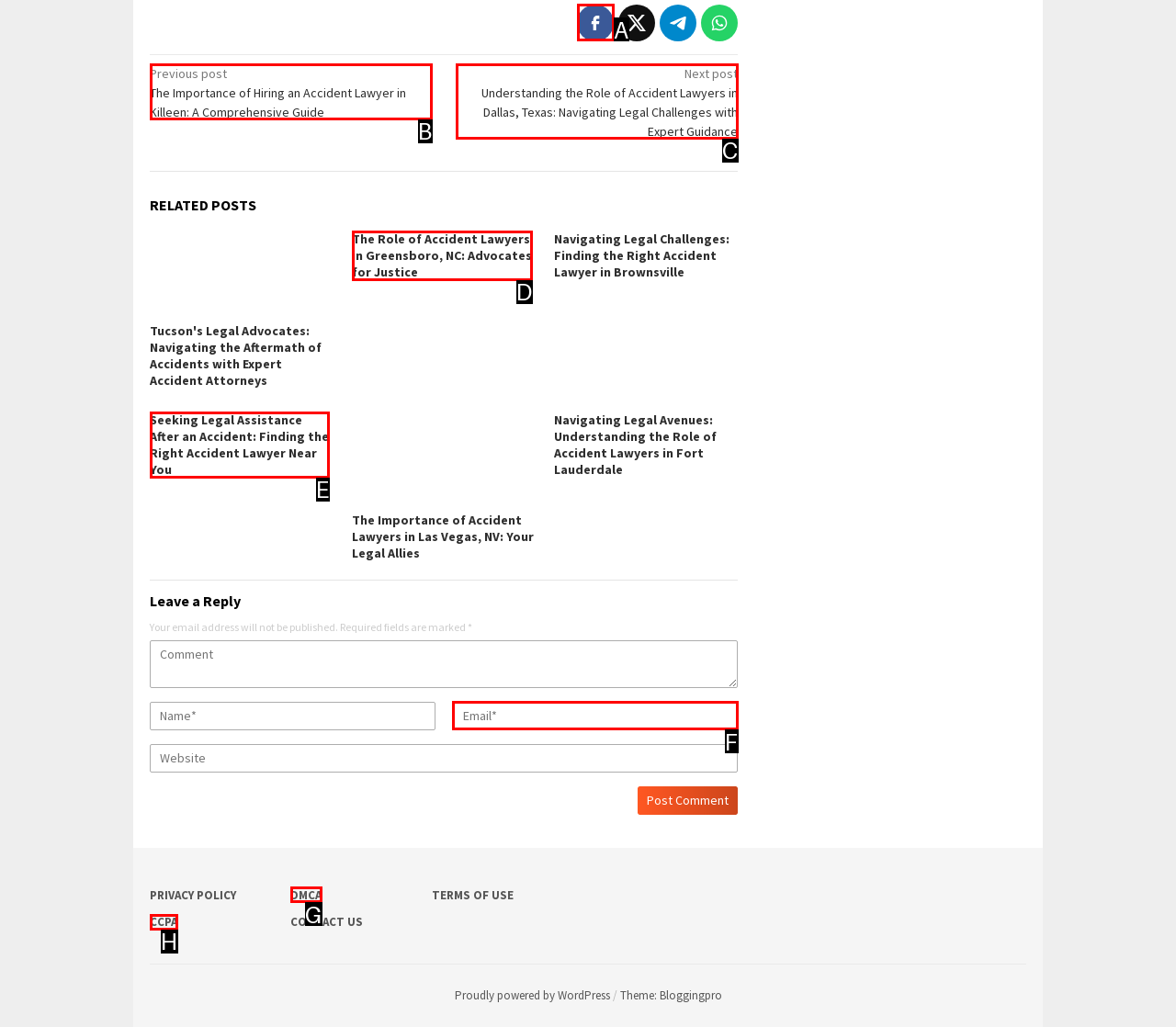Specify the letter of the UI element that should be clicked to achieve the following: Share this
Provide the corresponding letter from the choices given.

A